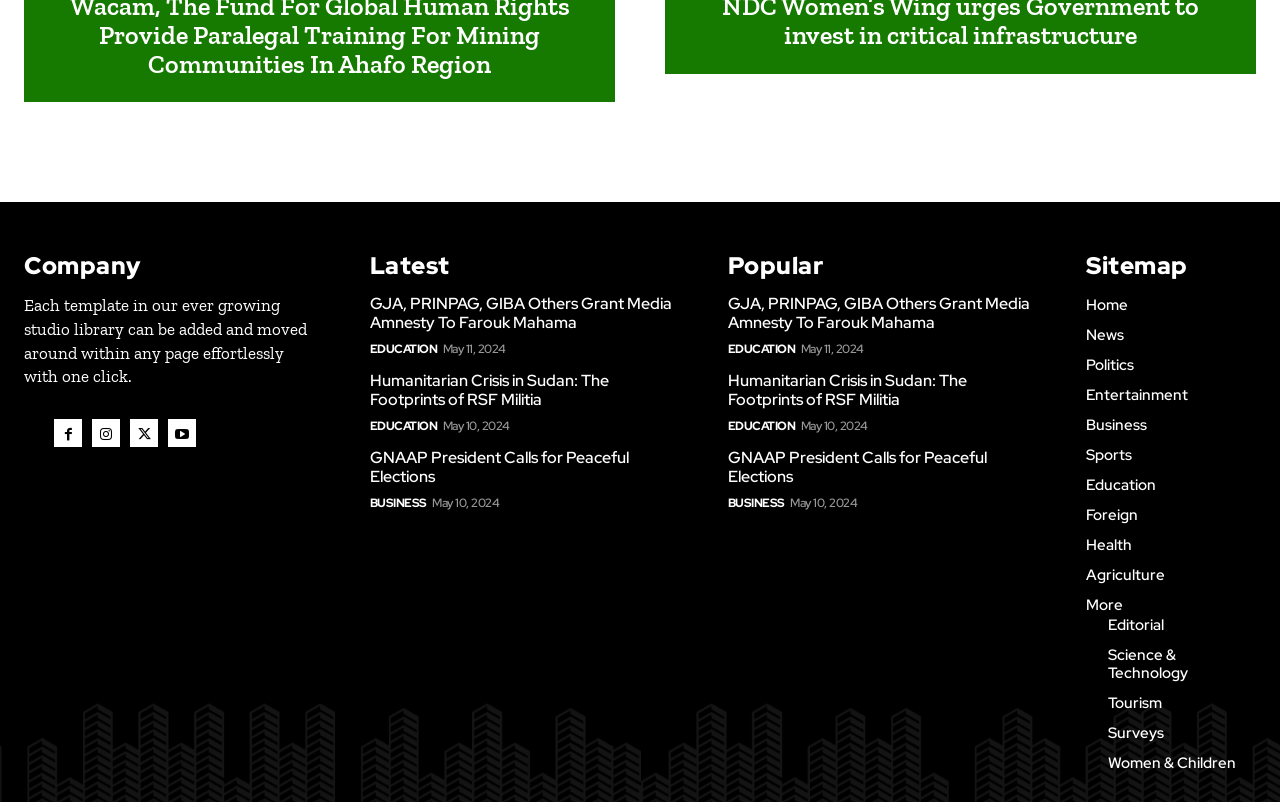Look at the image and give a detailed response to the following question: How many articles are listed under the 'Latest' section?

In the 'Latest' section, there are three articles listed, which are 'GJA, PRINPAG, GIBA Others Grant Media Amnesty To Farouk Mahama', 'Humanitarian Crisis in Sudan: The Footprints of RSF Militia', and 'GNAAP President Calls for Peaceful Elections'.